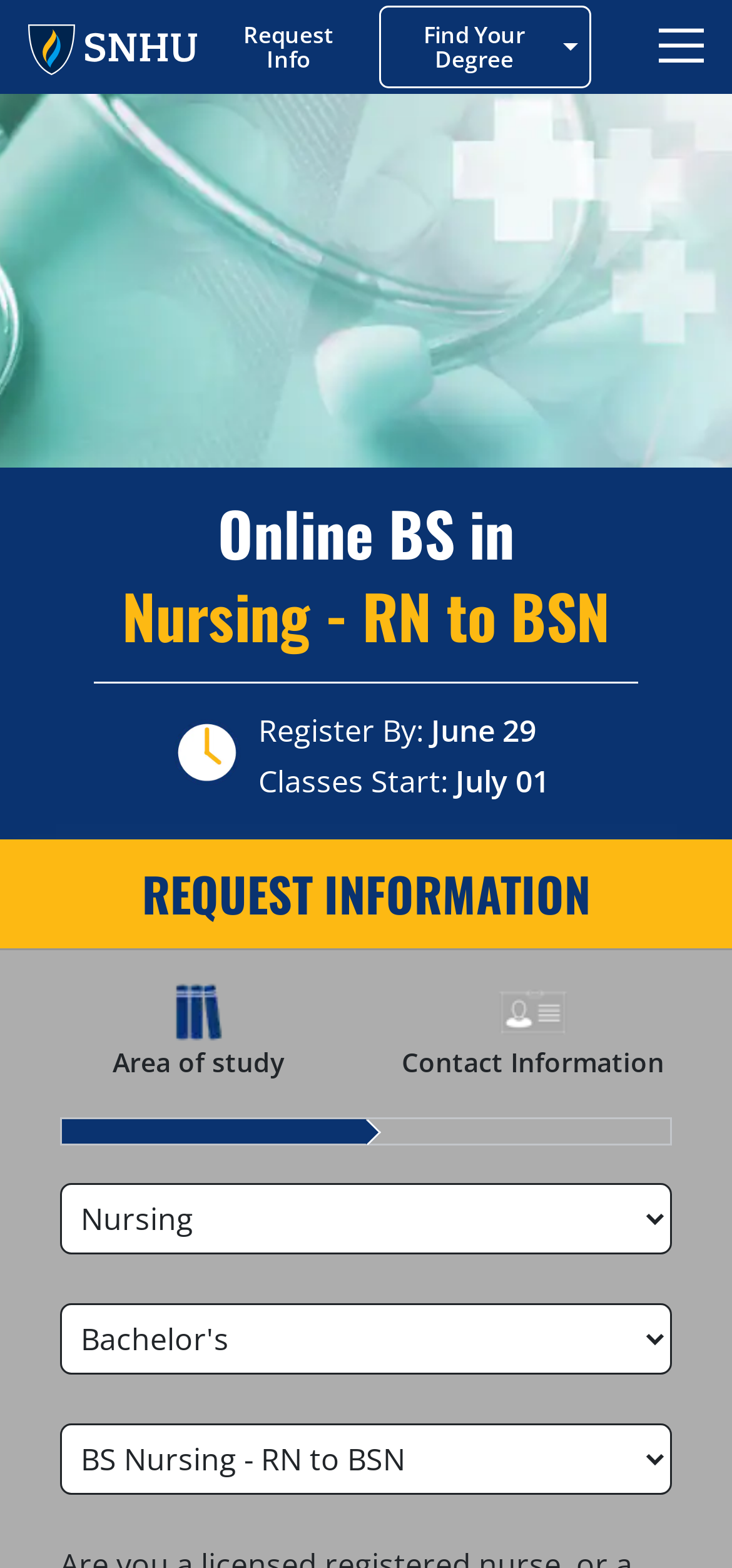What is the deadline to register?
Could you answer the question in a detailed manner, providing as much information as possible?

The deadline to register can be found in the section 'Register By:' with bounding box coordinates [0.353, 0.453, 0.588, 0.479], where the specific date 'June 29' is mentioned.